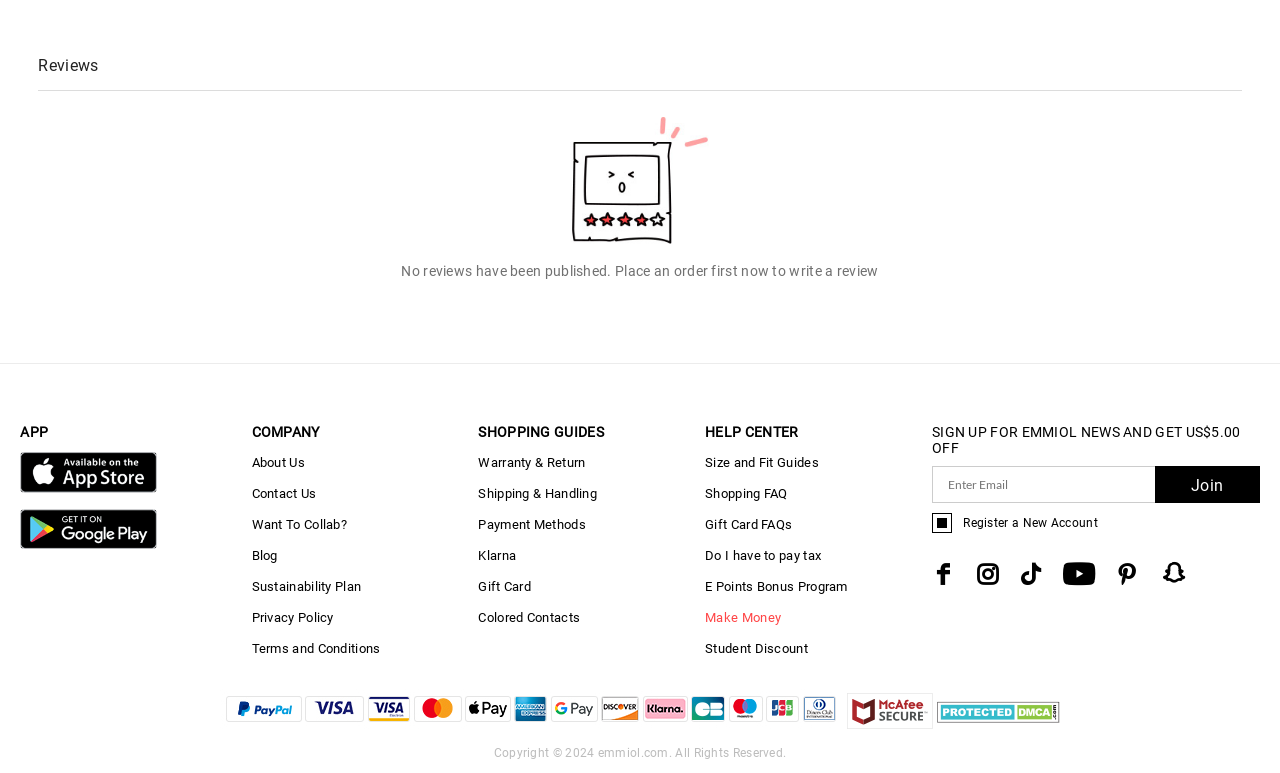What is the text above the 'Enter Email' textbox?
By examining the image, provide a one-word or phrase answer.

SIGN UP FOR EMMIOL NEWS AND GET